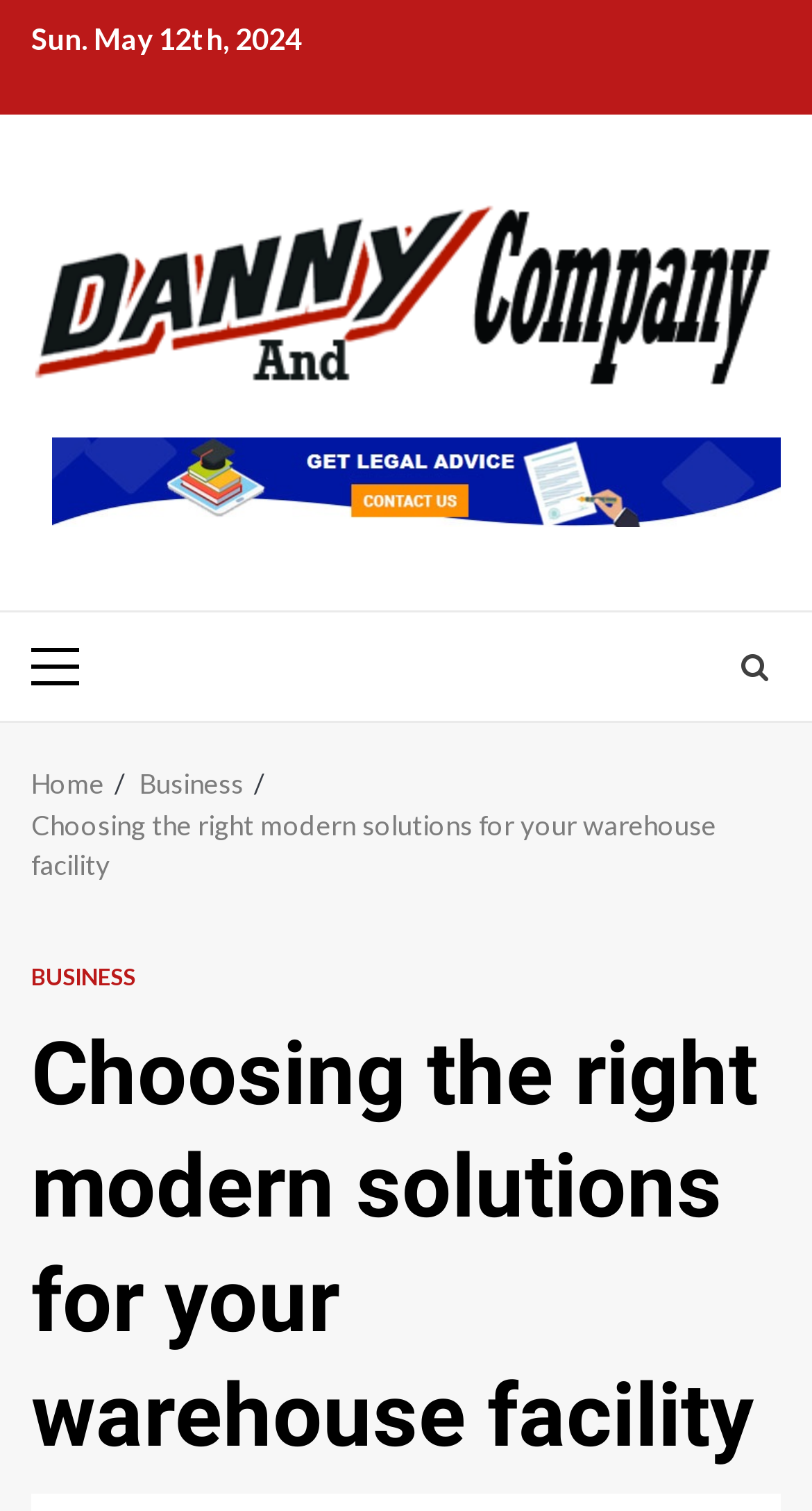Can you find and generate the webpage's heading?

Choosing the right modern solutions for your warehouse facility